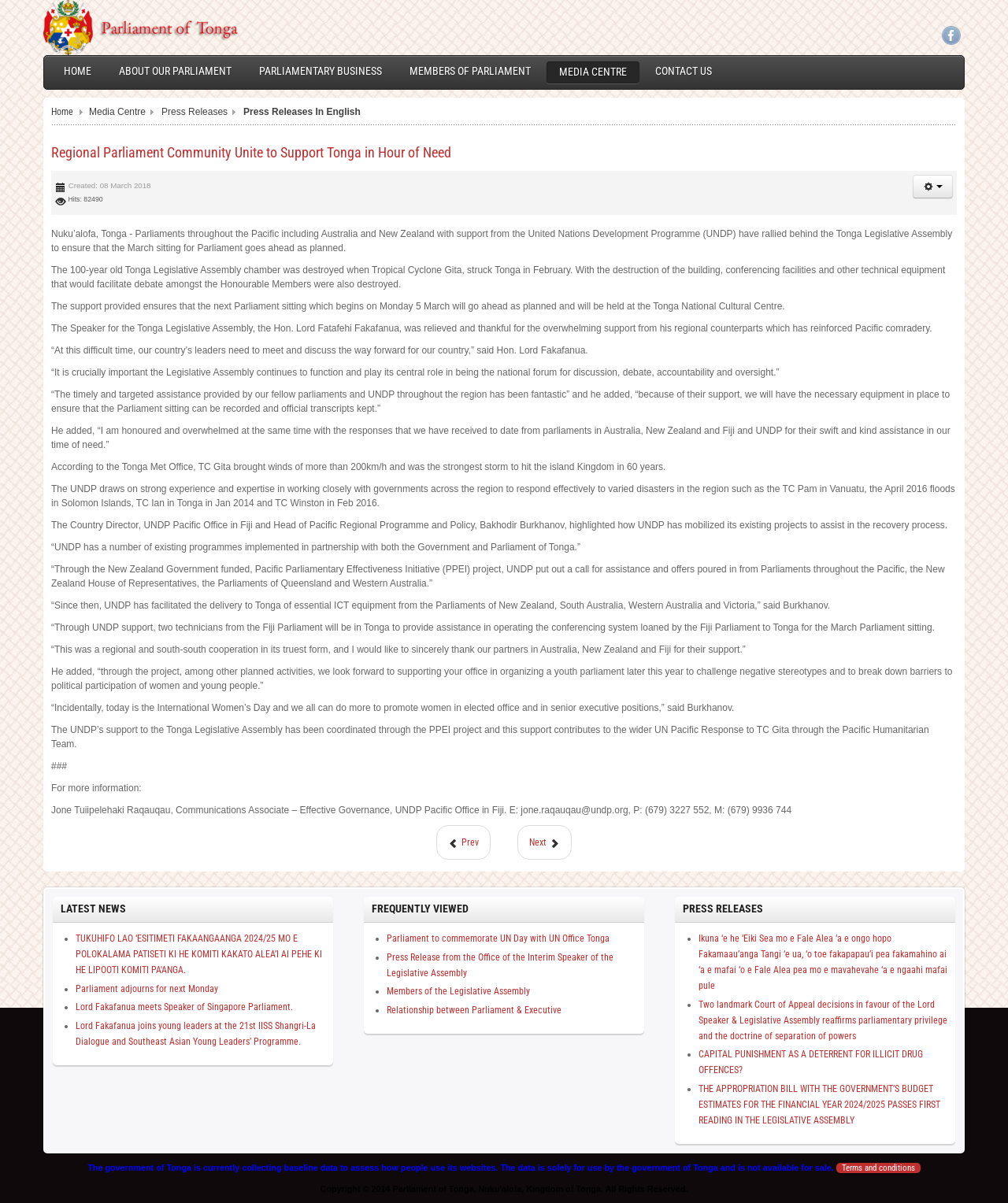Provide a thorough description of the webpage's content and layout.

This webpage appears to be the official website of the Tonga Legislative Assembly. At the top, there are several links to different sections of the website, including "Home", "About Our Parliament", "Parliamentary Business", "Members of Parliament", "Media Centre", and "Contact Us". Below these links, there is a heading that reads "Regional Parliament Community Unite to Support Tonga in Hour of Need".

The main content of the webpage is a news article about the Tonga Legislative Assembly receiving support from regional parliaments and the United Nations Development Programme (UNDP) after Tropical Cyclone Gita destroyed the assembly's chamber. The article provides details about the destruction caused by the cyclone and the support provided by the regional parliaments and UNDP to ensure that the next parliament sitting can take place.

The article is divided into several paragraphs, with quotes from the Speaker of the Tonga Legislative Assembly, Hon. Lord Fatafehi Fakafanua, and the Country Director of UNDP Pacific Office in Fiji, Bakhodir Burkhanov. There are also several links to related articles and press releases at the bottom of the webpage.

On the right-hand side of the webpage, there are three sections: "LATEST NEWS", "FREQUENTLY VIEWED", and "PRESS RELEASES". Each section contains a list of links to different news articles and press releases. At the very bottom of the webpage, there is a notice about the government of Tonga collecting baseline data on website usage, as well as a link to the website's terms and conditions.